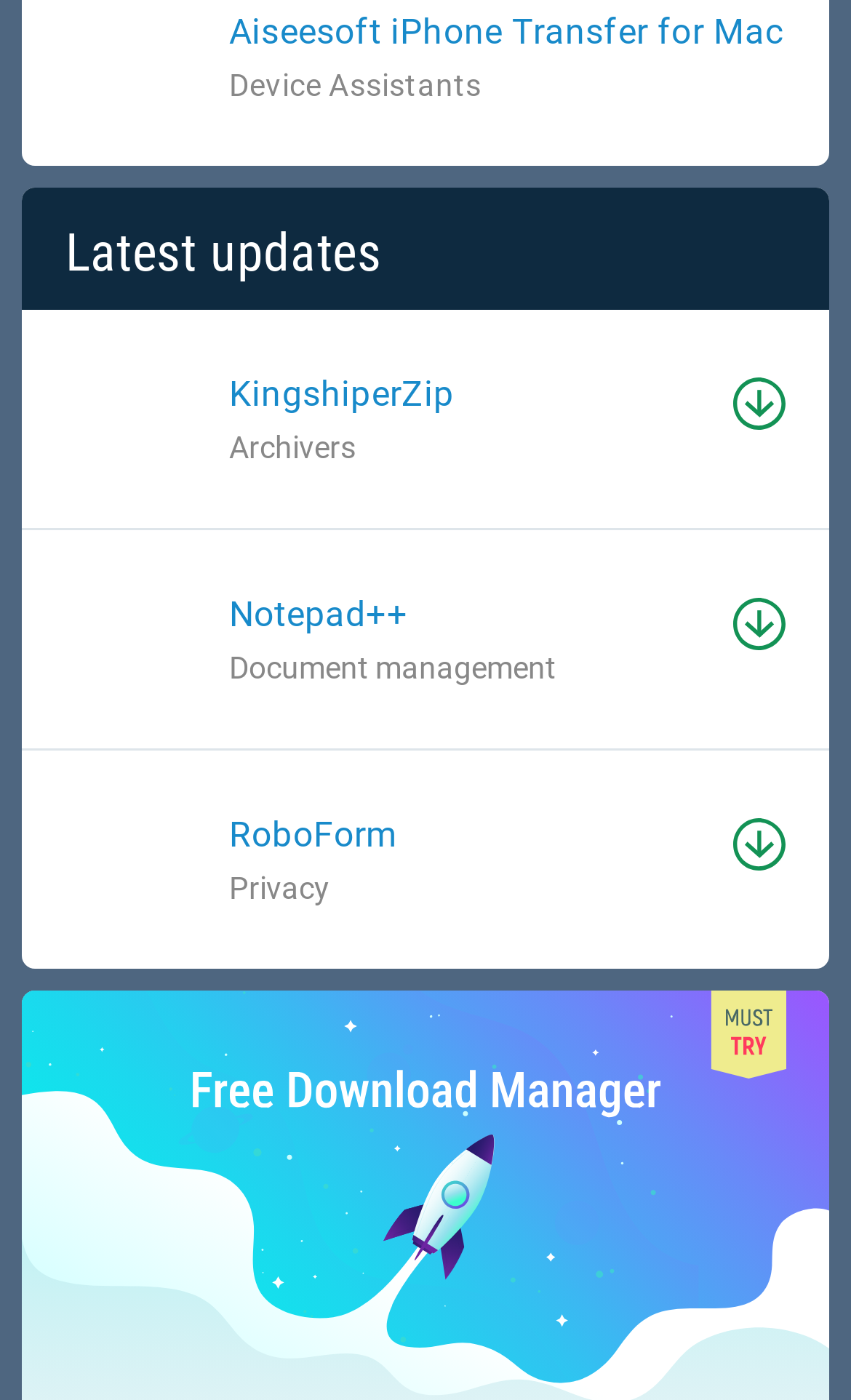Determine the bounding box coordinates of the clickable element to achieve the following action: 'Download KingshiperZip'. Provide the coordinates as four float values between 0 and 1, formatted as [left, top, right, bottom].

[0.862, 0.27, 0.923, 0.307]